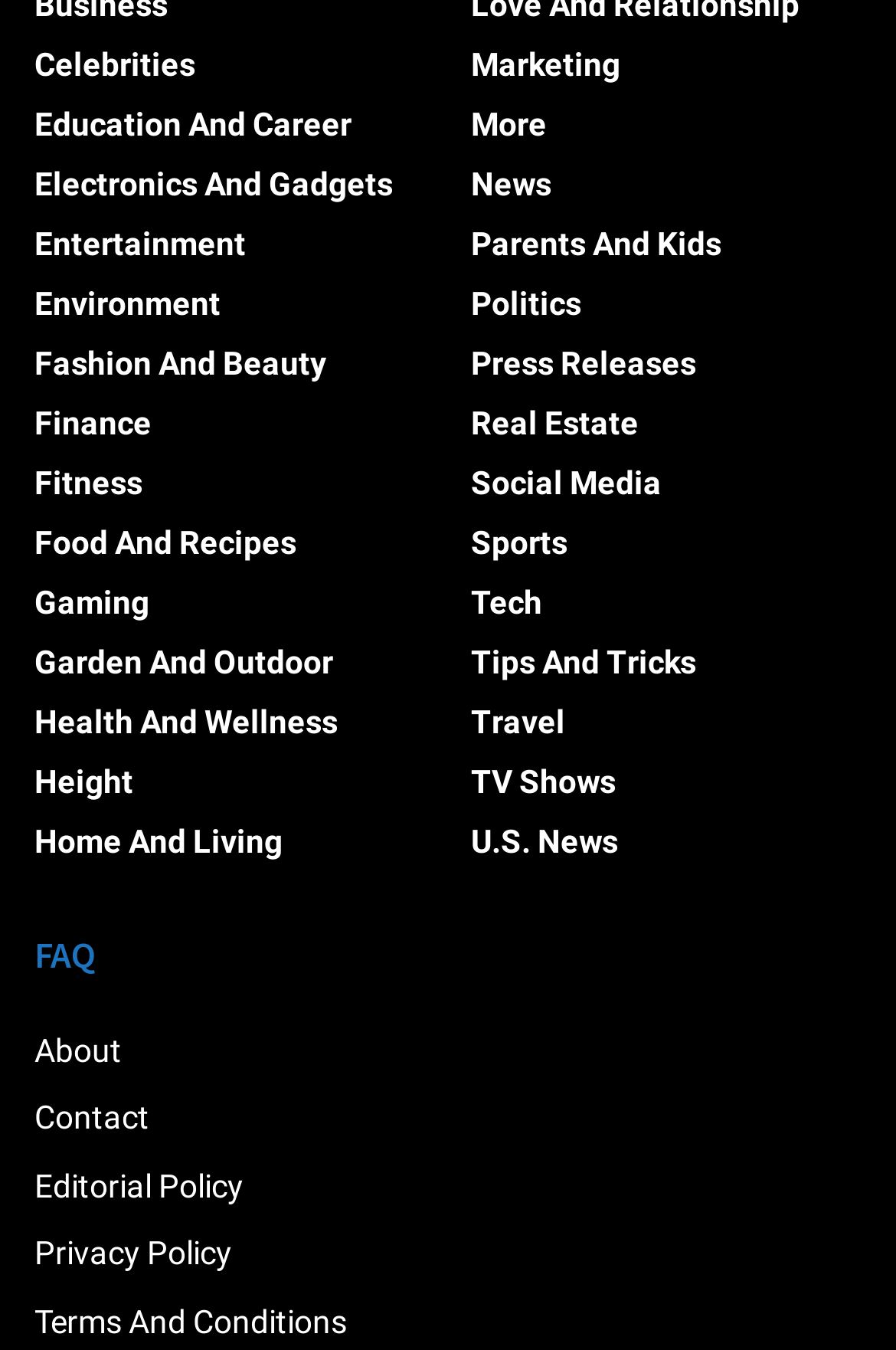Kindly determine the bounding box coordinates for the clickable area to achieve the given instruction: "Explore Entertainment".

[0.038, 0.166, 0.274, 0.193]